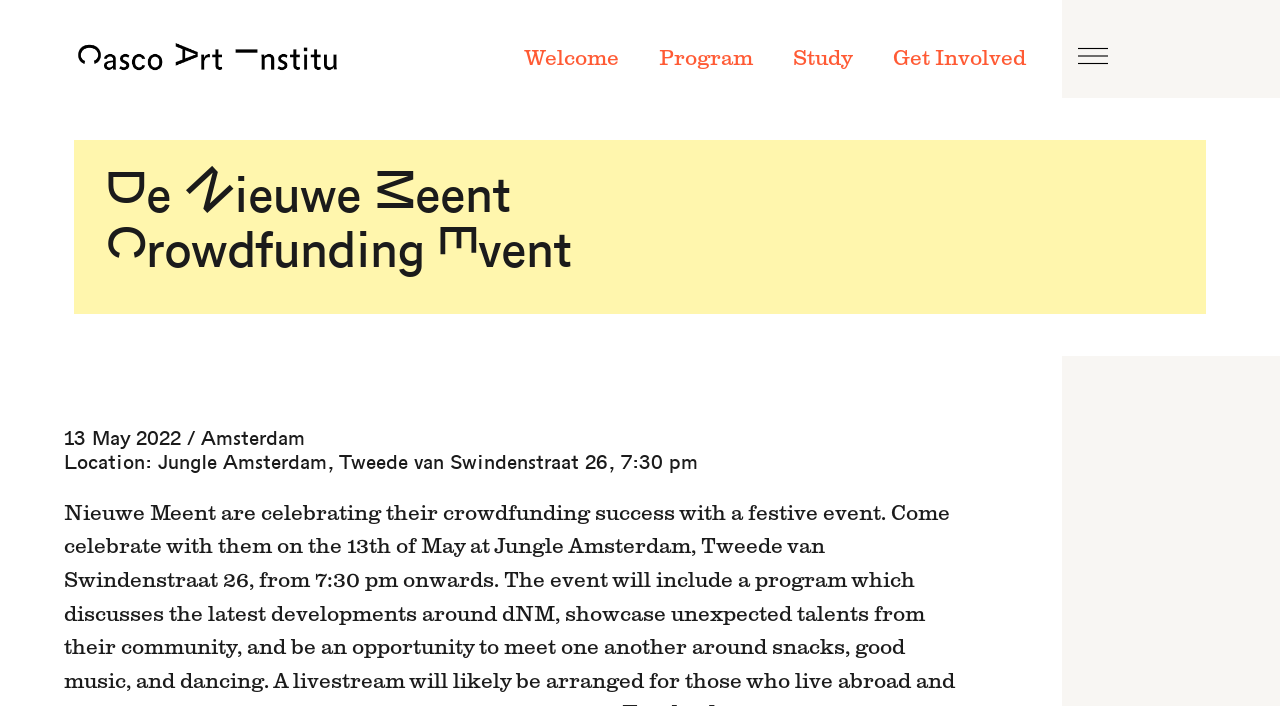Give a short answer using one word or phrase for the question:
Is the event indoors?

Yes